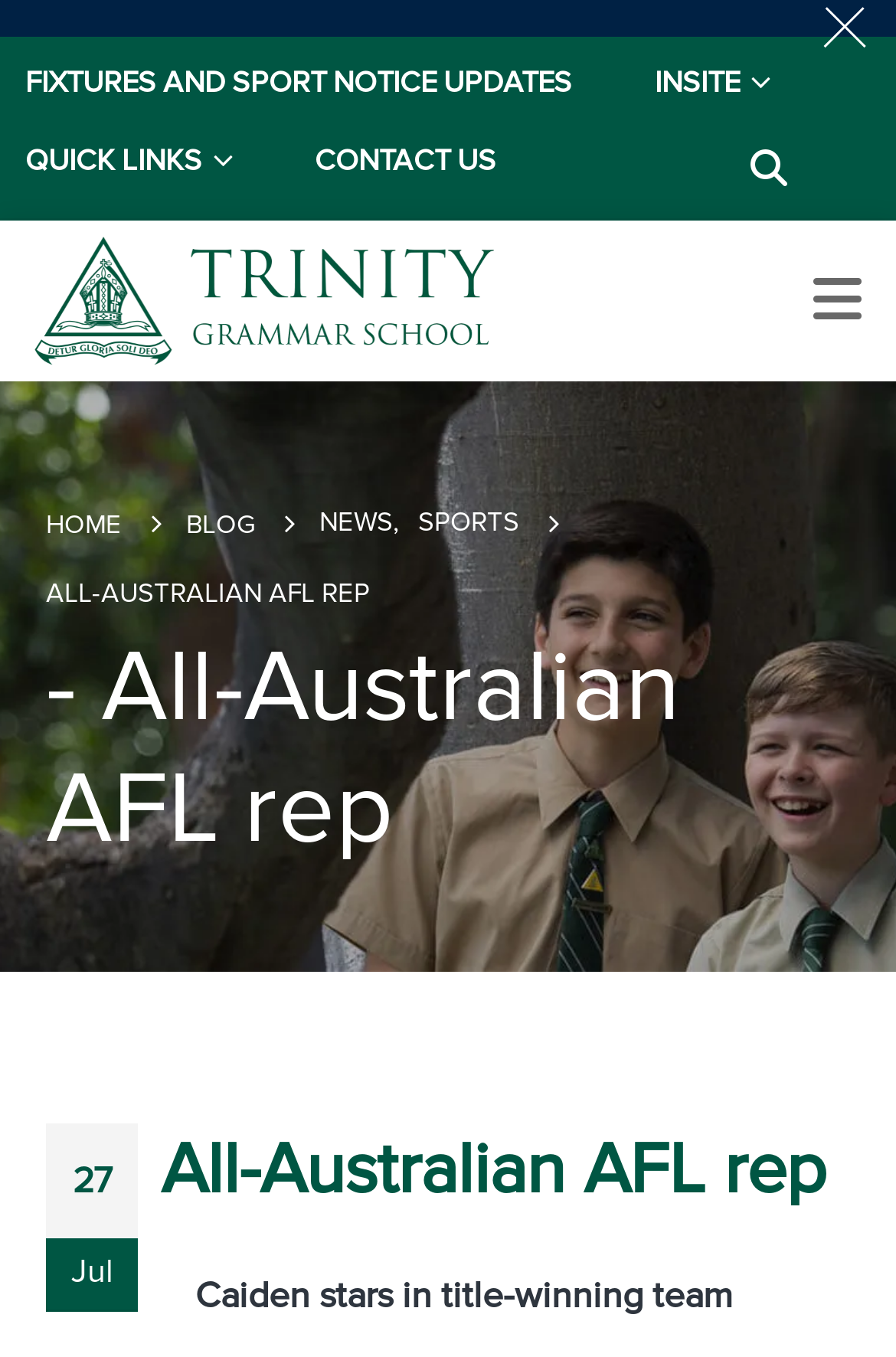What is the title of the subheading?
Please answer the question as detailed as possible.

The title of the subheading can be found in the heading 'All-Australian AFL rep' which provides more context about the article and is a subheading of the main heading.